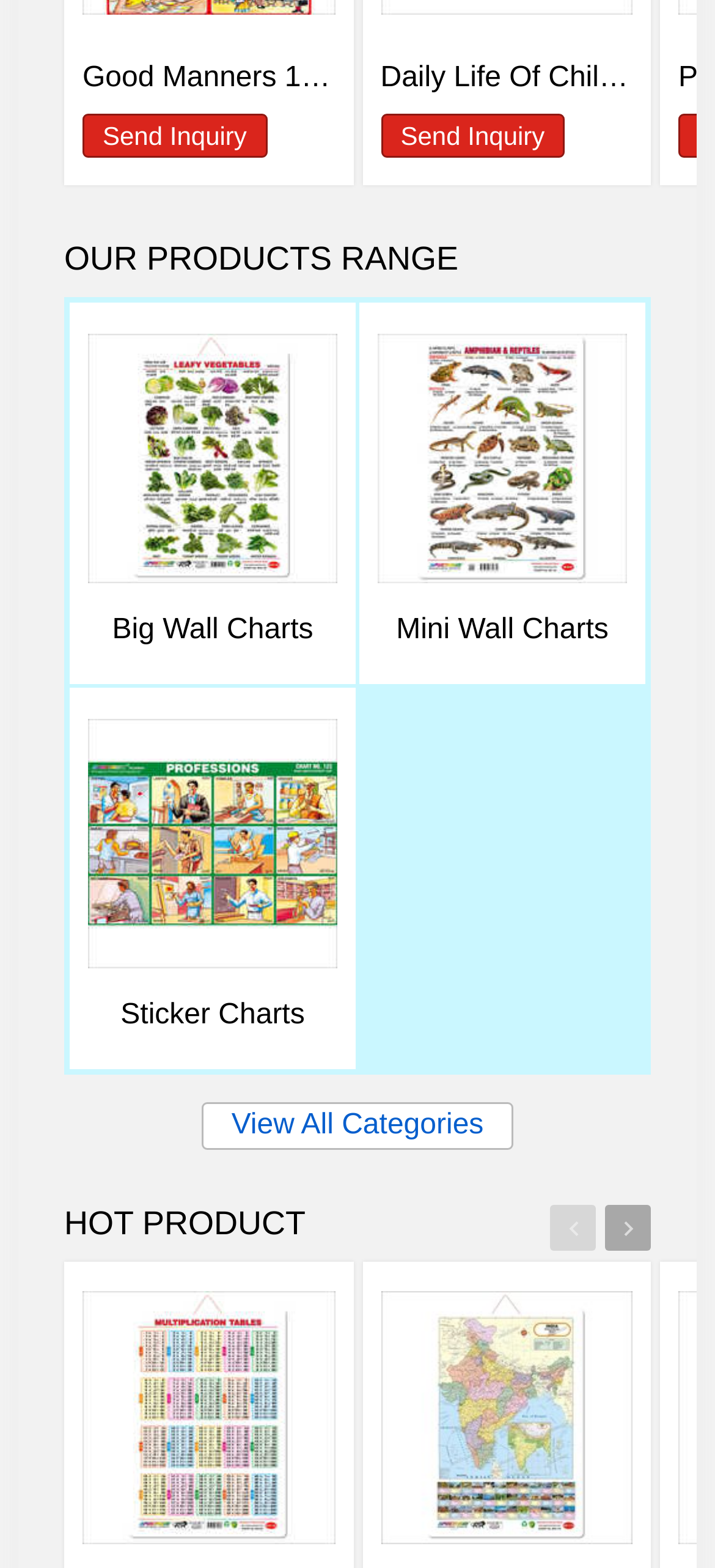Can you show the bounding box coordinates of the region to click on to complete the task described in the instruction: "Send Inquiry"?

[0.115, 0.073, 0.373, 0.101]